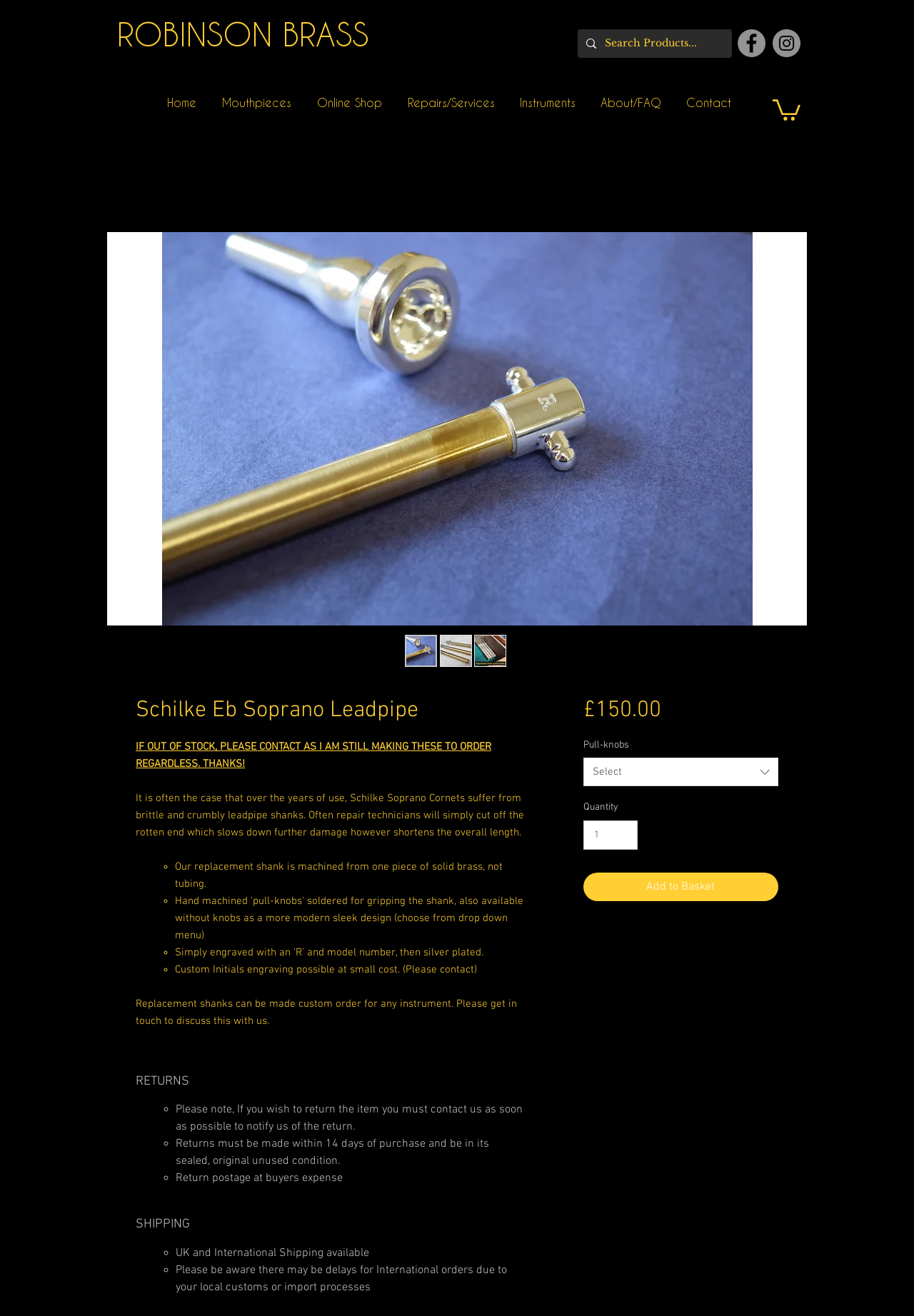Please specify the bounding box coordinates of the clickable region necessary for completing the following instruction: "Go to Home page". The coordinates must consist of four float numbers between 0 and 1, i.e., [left, top, right, bottom].

[0.169, 0.065, 0.229, 0.092]